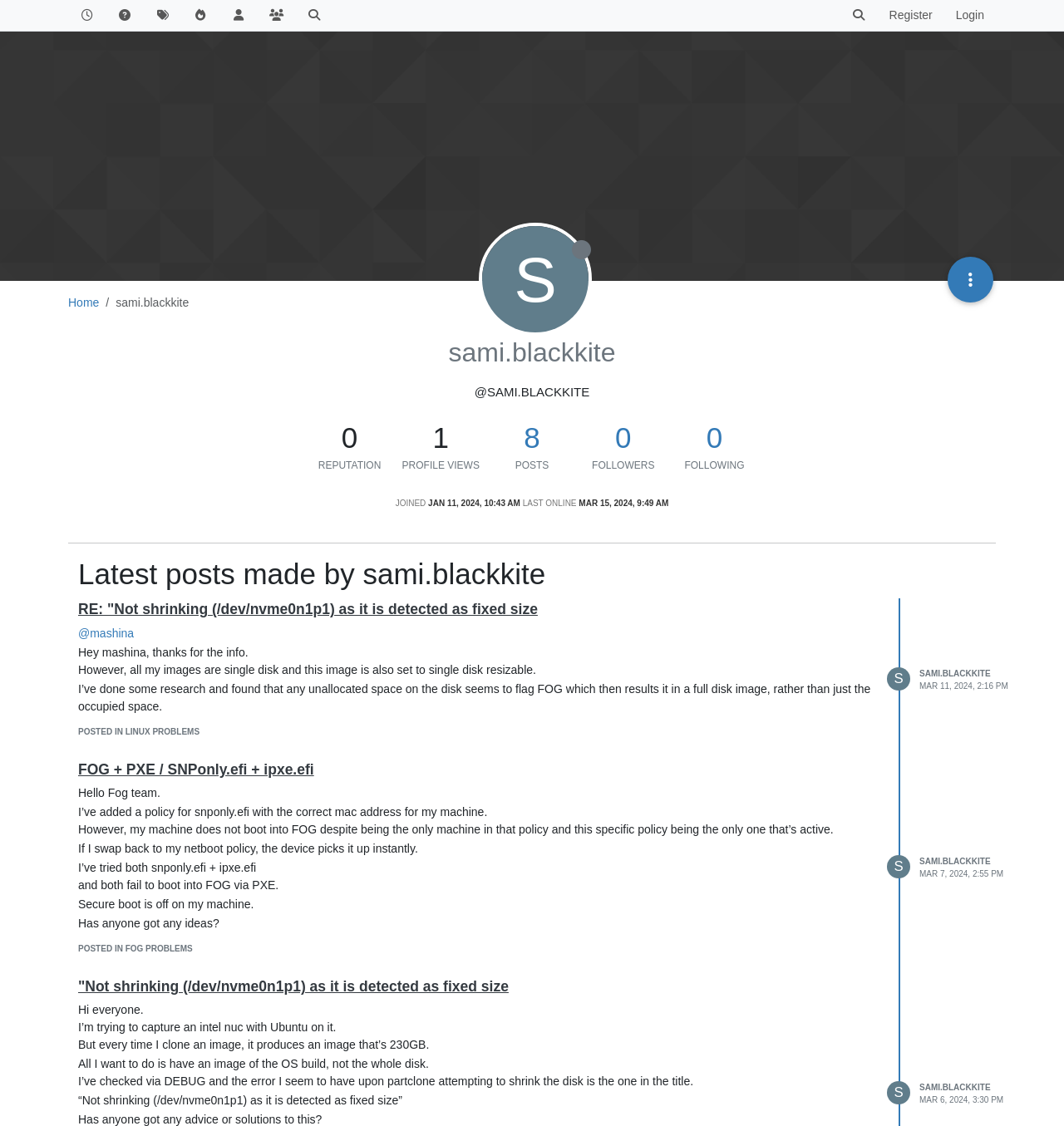Please specify the bounding box coordinates for the clickable region that will help you carry out the instruction: "View sami.blackkite's profile".

[0.064, 0.263, 0.093, 0.275]